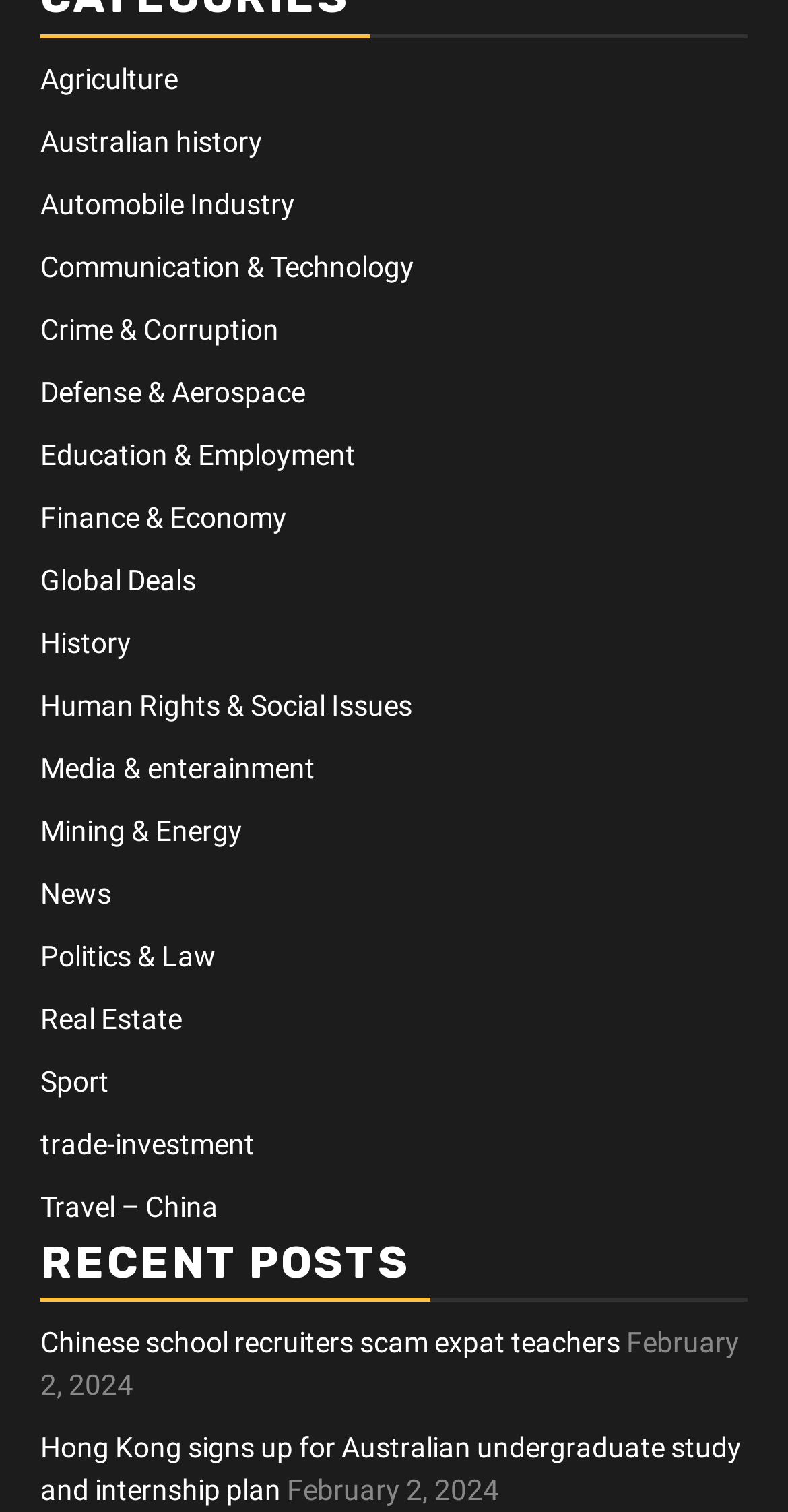Extract the bounding box coordinates for the UI element described by the text: "Sport". The coordinates should be in the form of [left, top, right, bottom] with values between 0 and 1.

[0.051, 0.704, 0.138, 0.725]